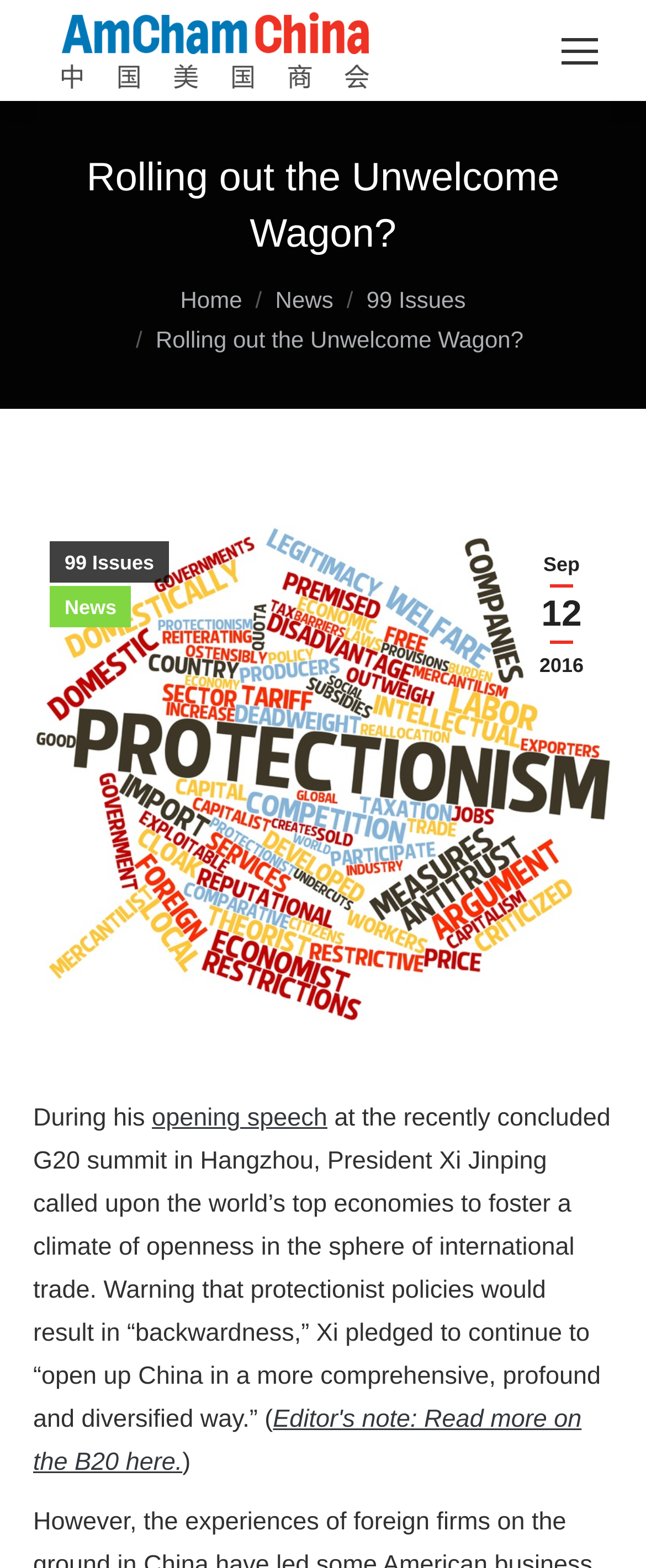Who gave the opening speech?
Refer to the image and provide a concise answer in one word or phrase.

President Xi Jinping